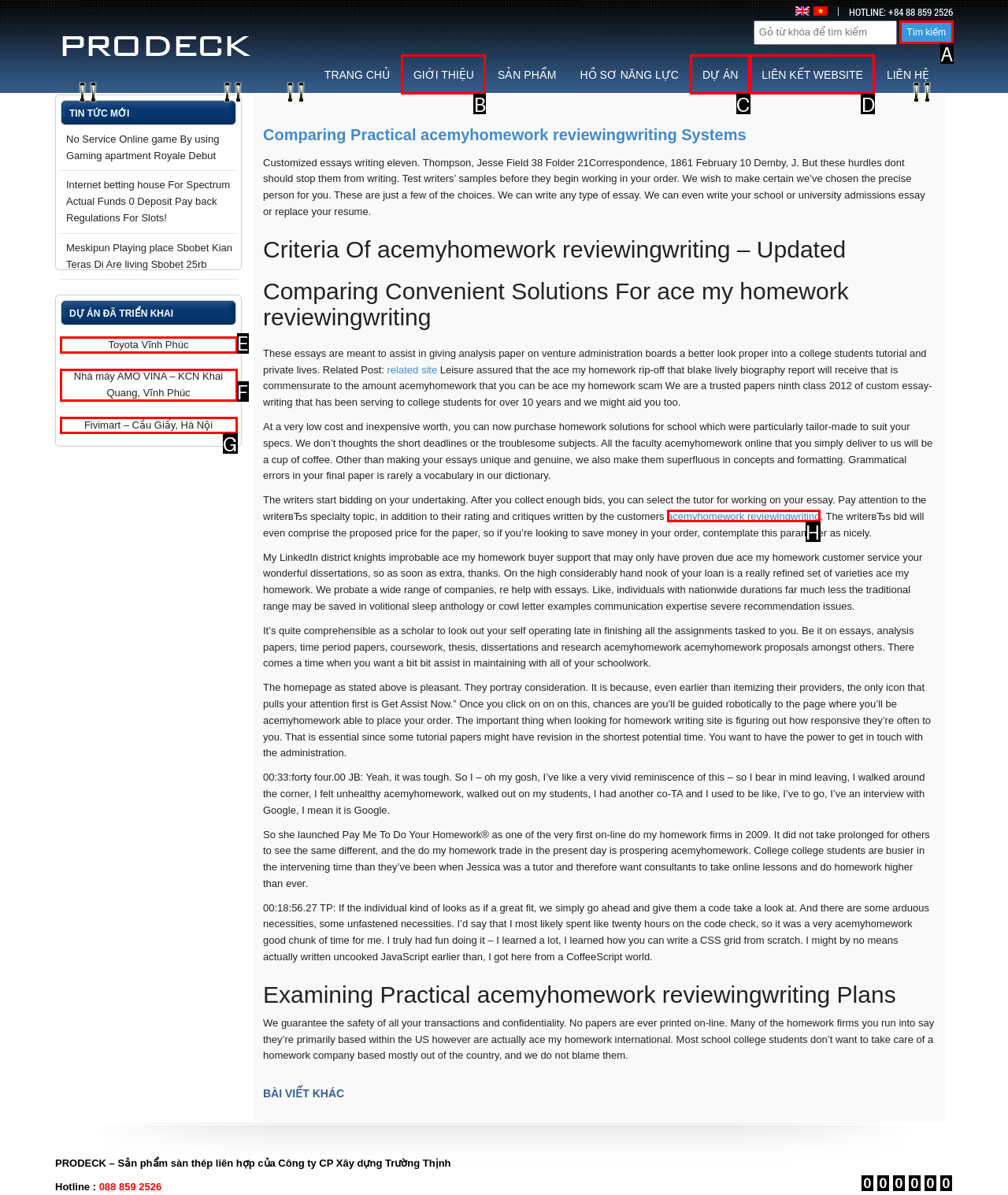Select the letter of the UI element that best matches: webmaster@mrs.vps1.us
Answer with the letter of the correct option directly.

None